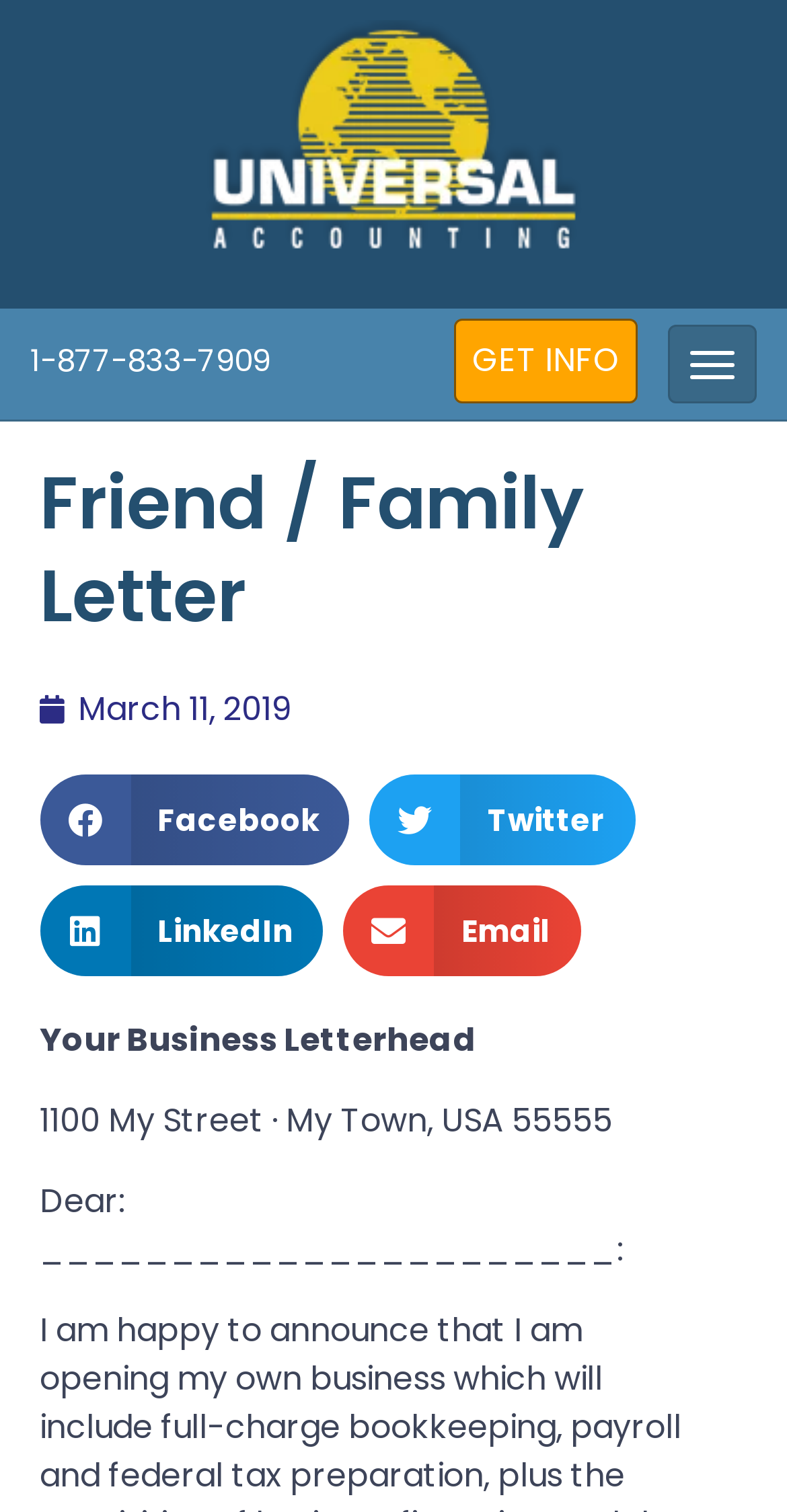Bounding box coordinates must be specified in the format (top-left x, top-left y, bottom-right x, bottom-right y). All values should be floating point numbers between 0 and 1. What are the bounding box coordinates of the UI element described as: parent_node: Antje Kuwert

None